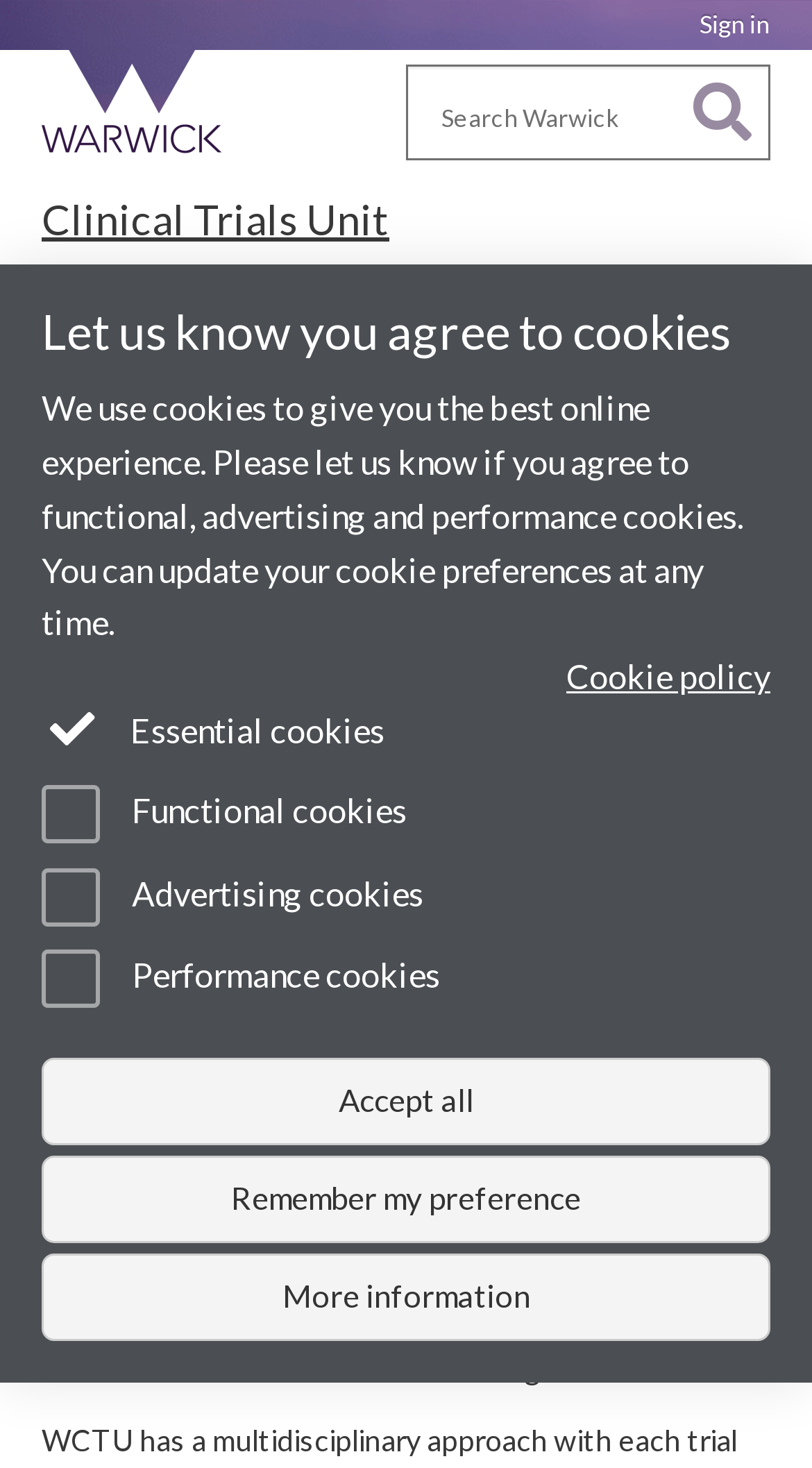Give a short answer using one word or phrase for the question:
What is the function of the search box?

To search Warwick